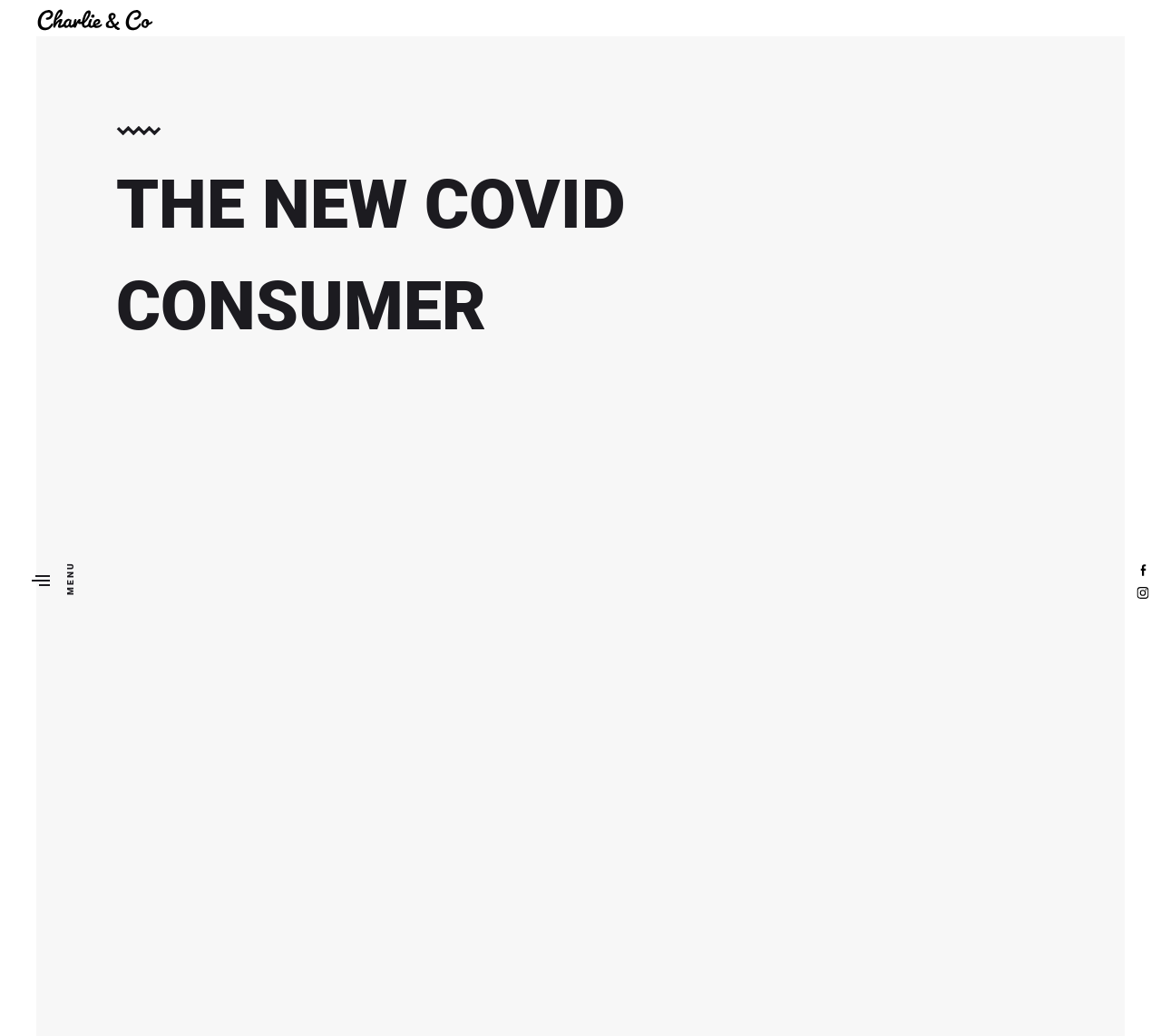Identify the bounding box coordinates of the clickable region required to complete the instruction: "Subscribe to the mailing list". The coordinates should be given as four float numbers within the range of 0 and 1, i.e., [left, top, right, bottom].

None